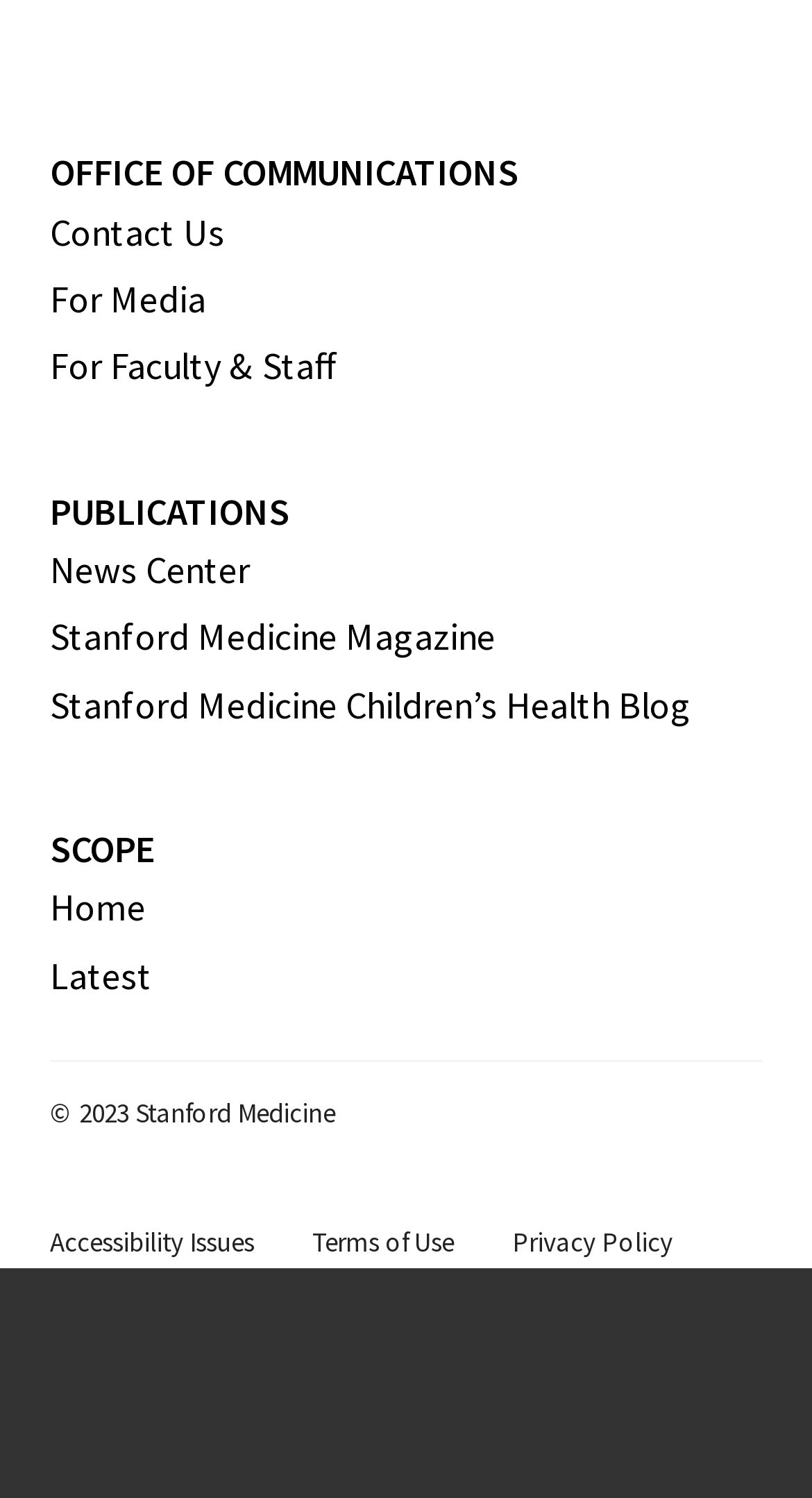Answer the question with a brief word or phrase:
What is the name of the office?

OFFICE OF COMMUNICATIONS